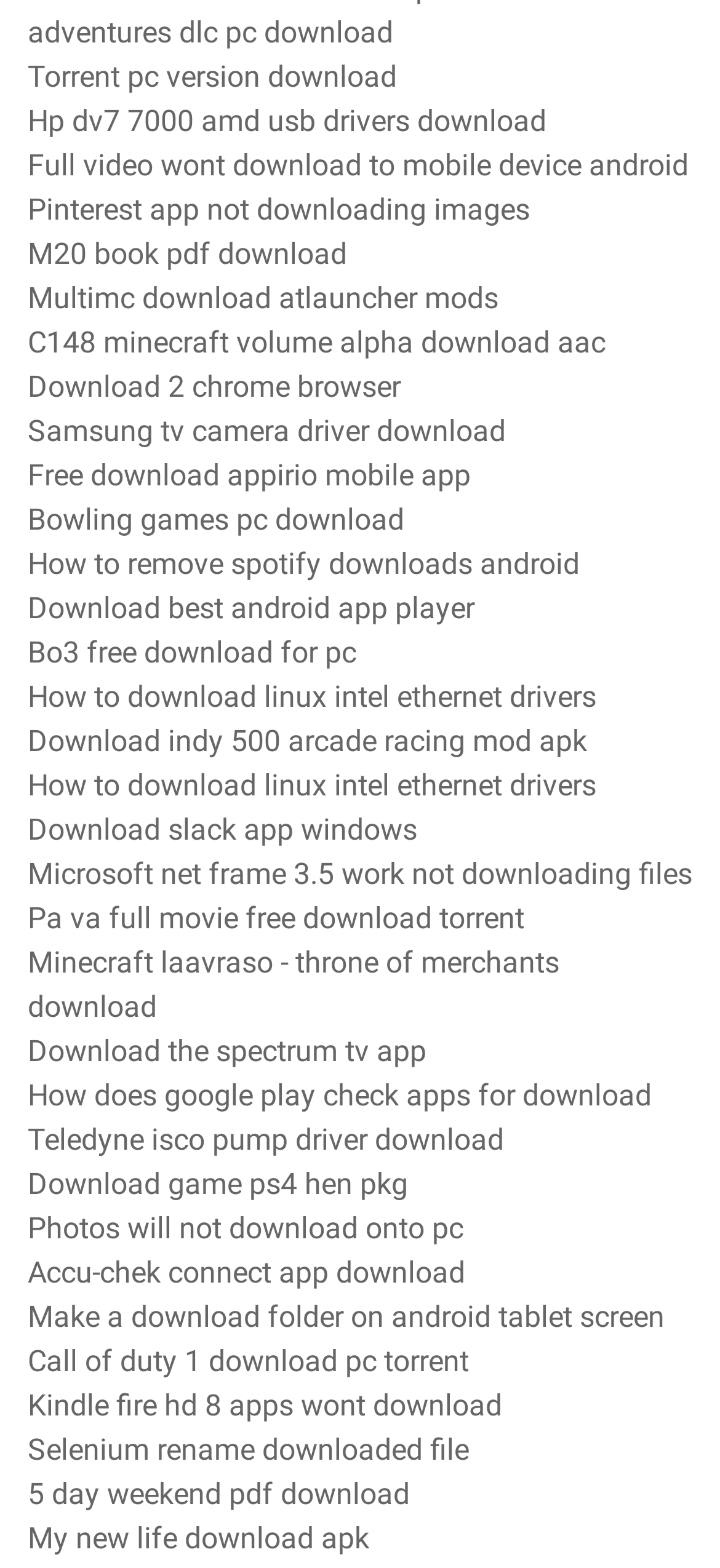Is there a link related to Minecraft?
Using the image, provide a concise answer in one word or a short phrase.

Yes